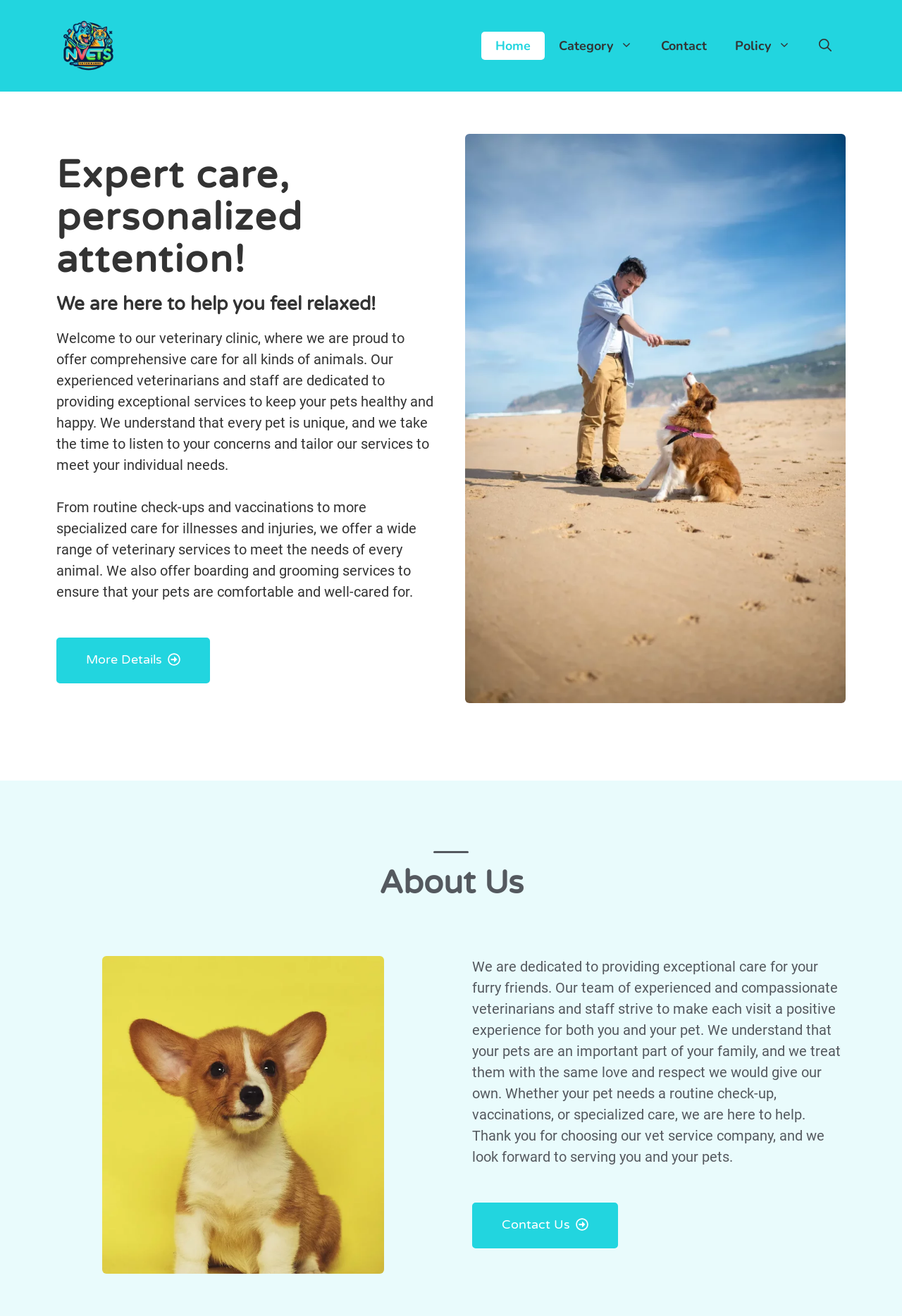What is the tone of the webpage?
Based on the image, please offer an in-depth response to the question.

The use of phrases such as 'We are here to help you feel relaxed!' and 'We understand that every pet is unique...' creates a friendly and welcoming tone on the webpage, suggesting that the clinic is approachable and caring.